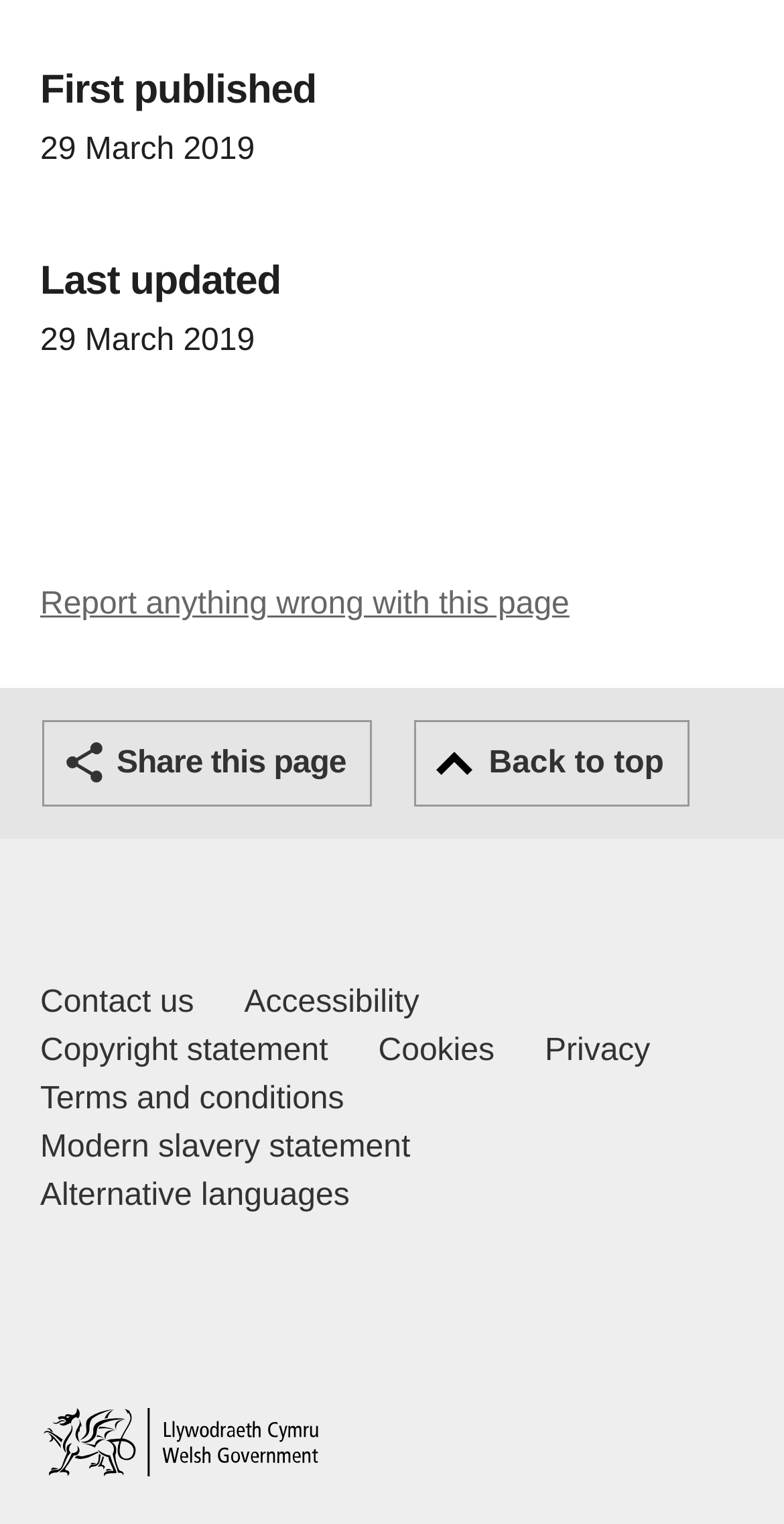Answer with a single word or phrase: 
Where is the 'Home' link located?

Bottom left